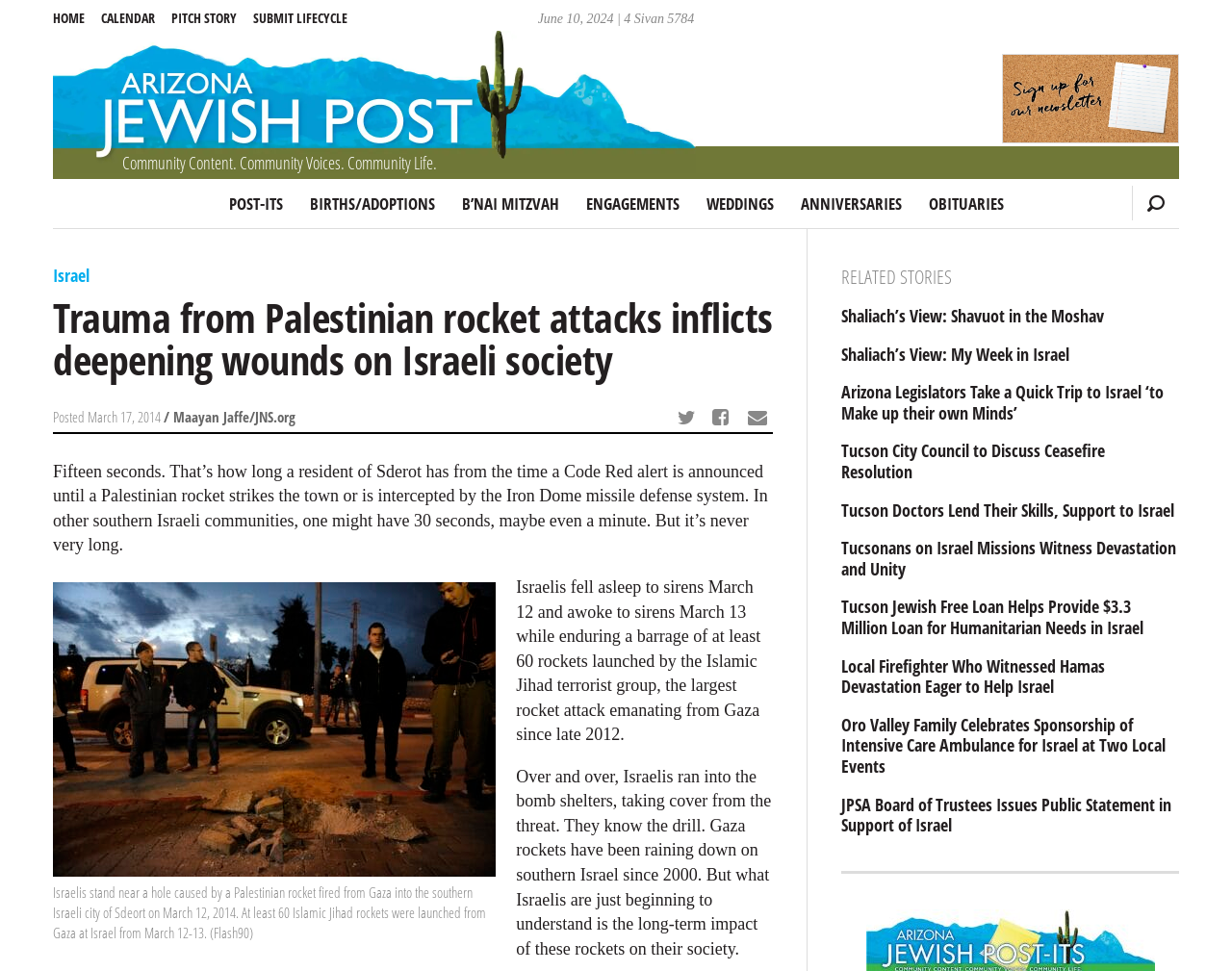Please give a one-word or short phrase response to the following question: 
What is the name of the terrorist group that launched the rockets?

Islamic Jihad